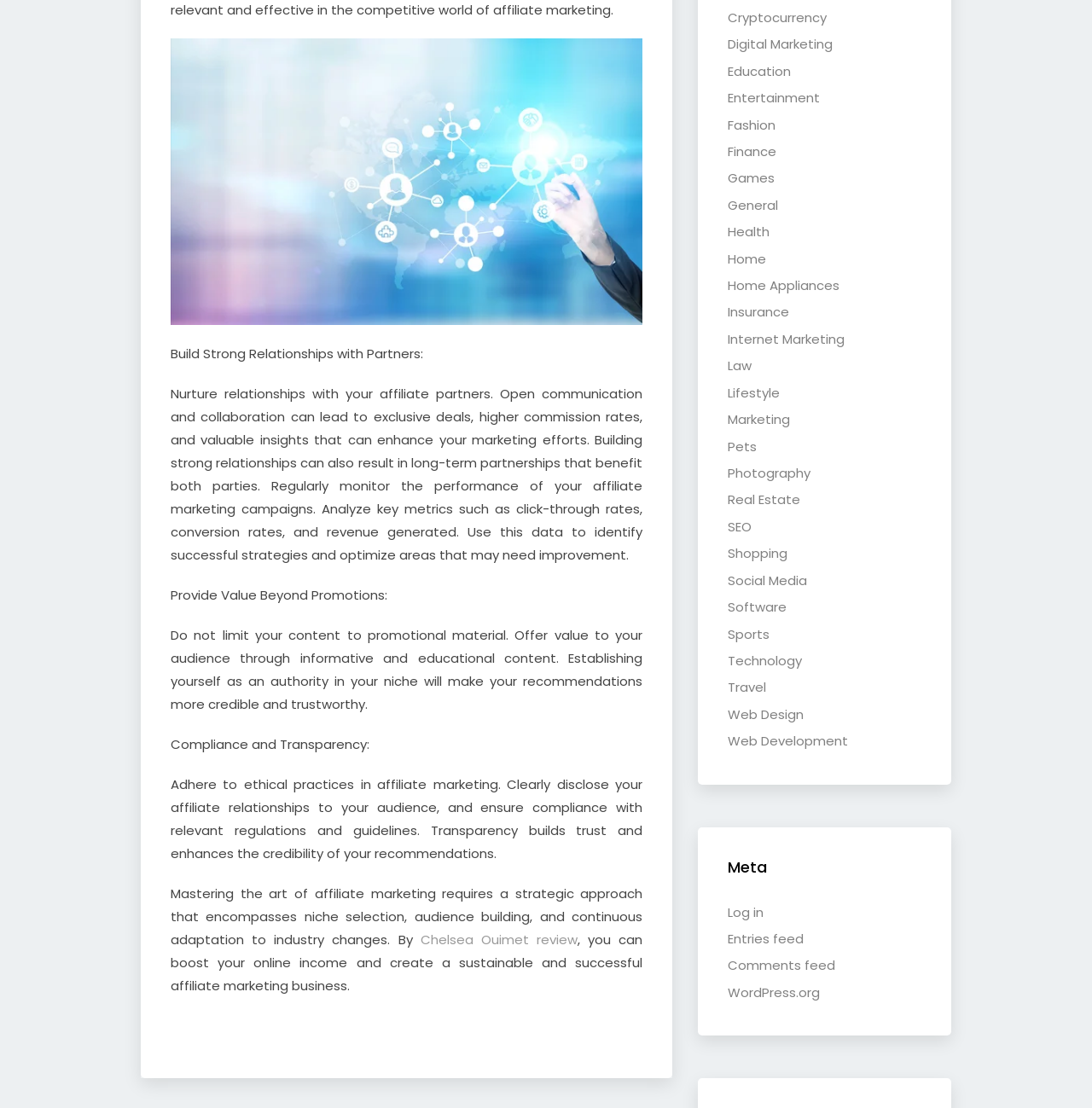Determine the bounding box coordinates of the clickable region to follow the instruction: "Read the 'Build Strong Relationships with Partners:' article".

[0.156, 0.311, 0.388, 0.327]